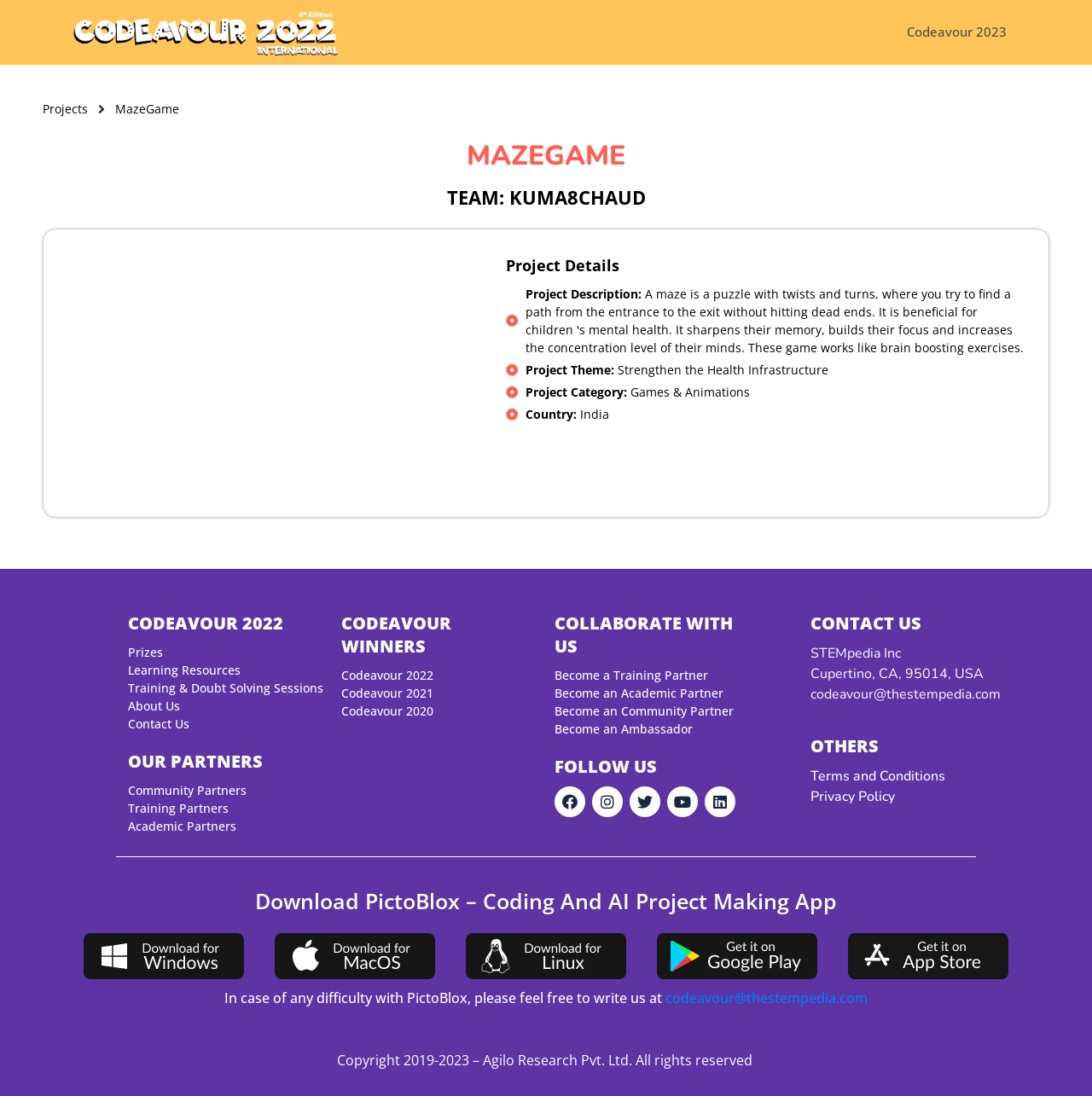Using the element description Become an Academic Partner, predict the bounding box coordinates for the UI element. Provide the coordinates in (top-left x, top-left y, bottom-right x, bottom-right y) format with values ranging from 0 to 1.

[0.508, 0.624, 0.688, 0.641]